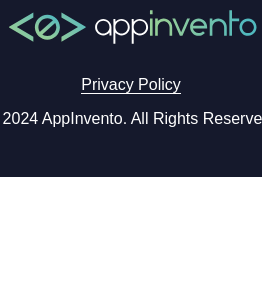What is the likely location of this image on the AppInvento website?
Based on the visual, give a brief answer using one word or a short phrase.

Footer section